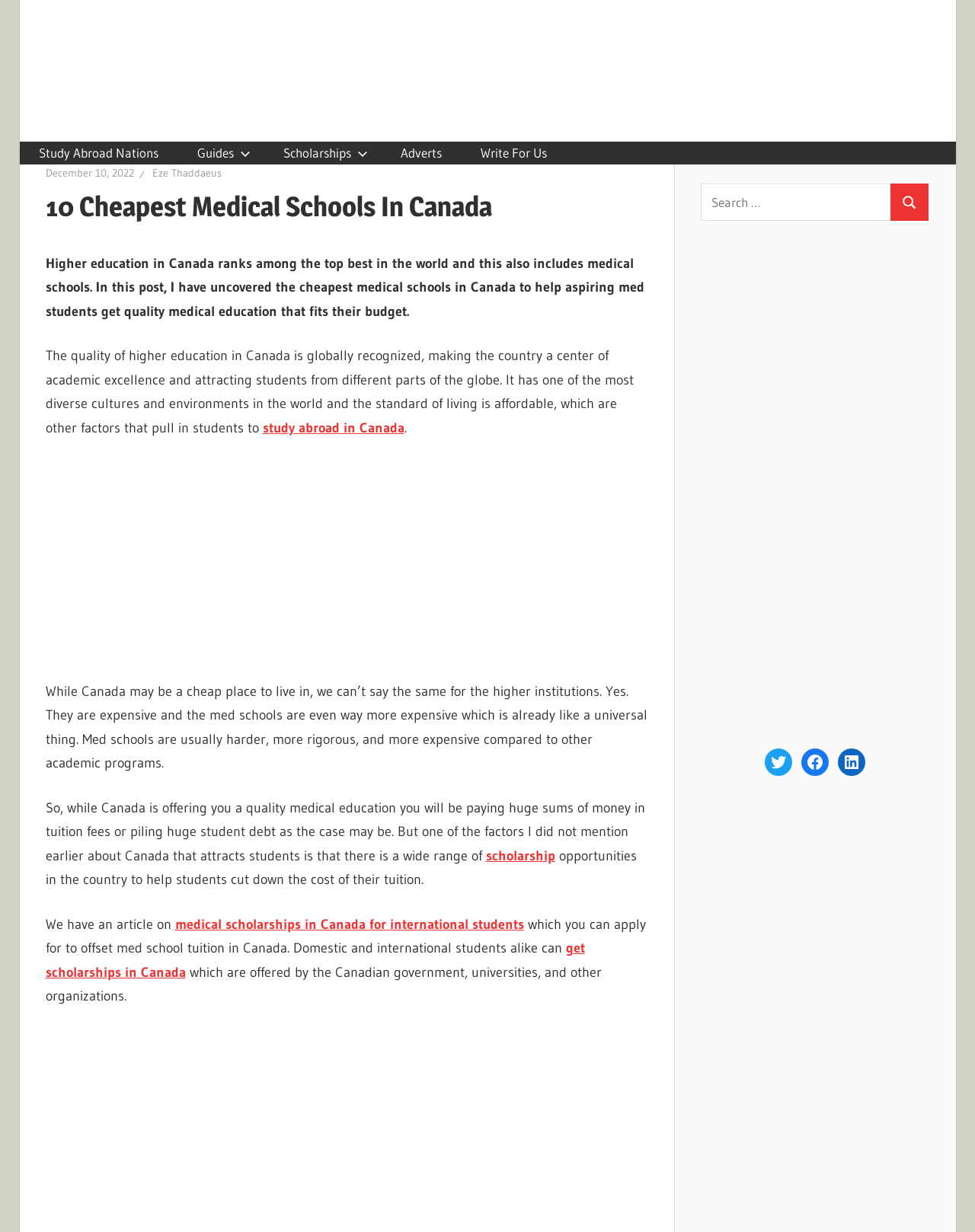Identify and extract the main heading from the webpage.

10 Cheapest Medical Schools In Canada